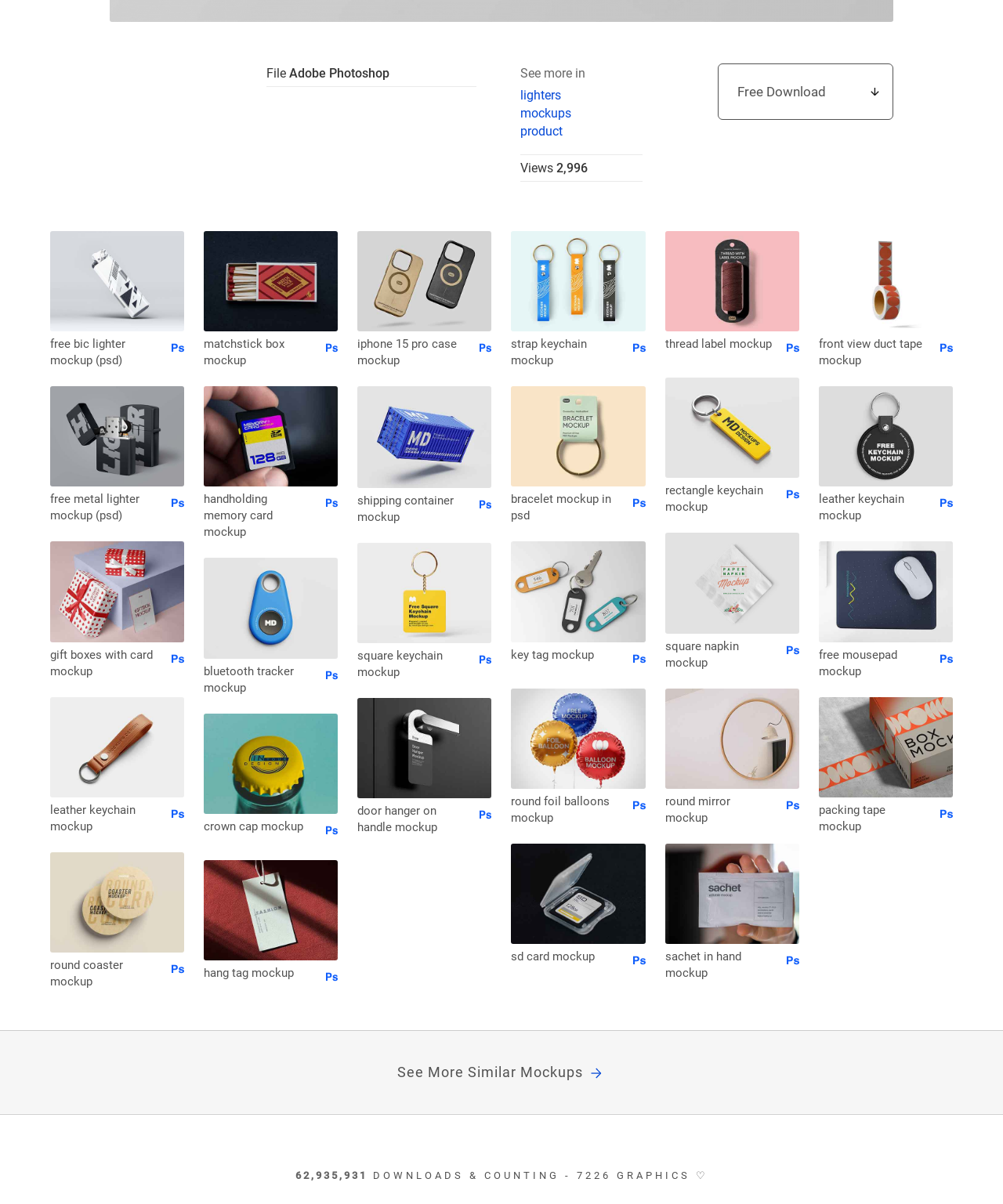Using the details in the image, give a detailed response to the question below:
How many mockups are displayed on the webpage?

By counting the number of links and images on the webpage, I can see that there are 12 different mockups displayed, each with its own image and link.